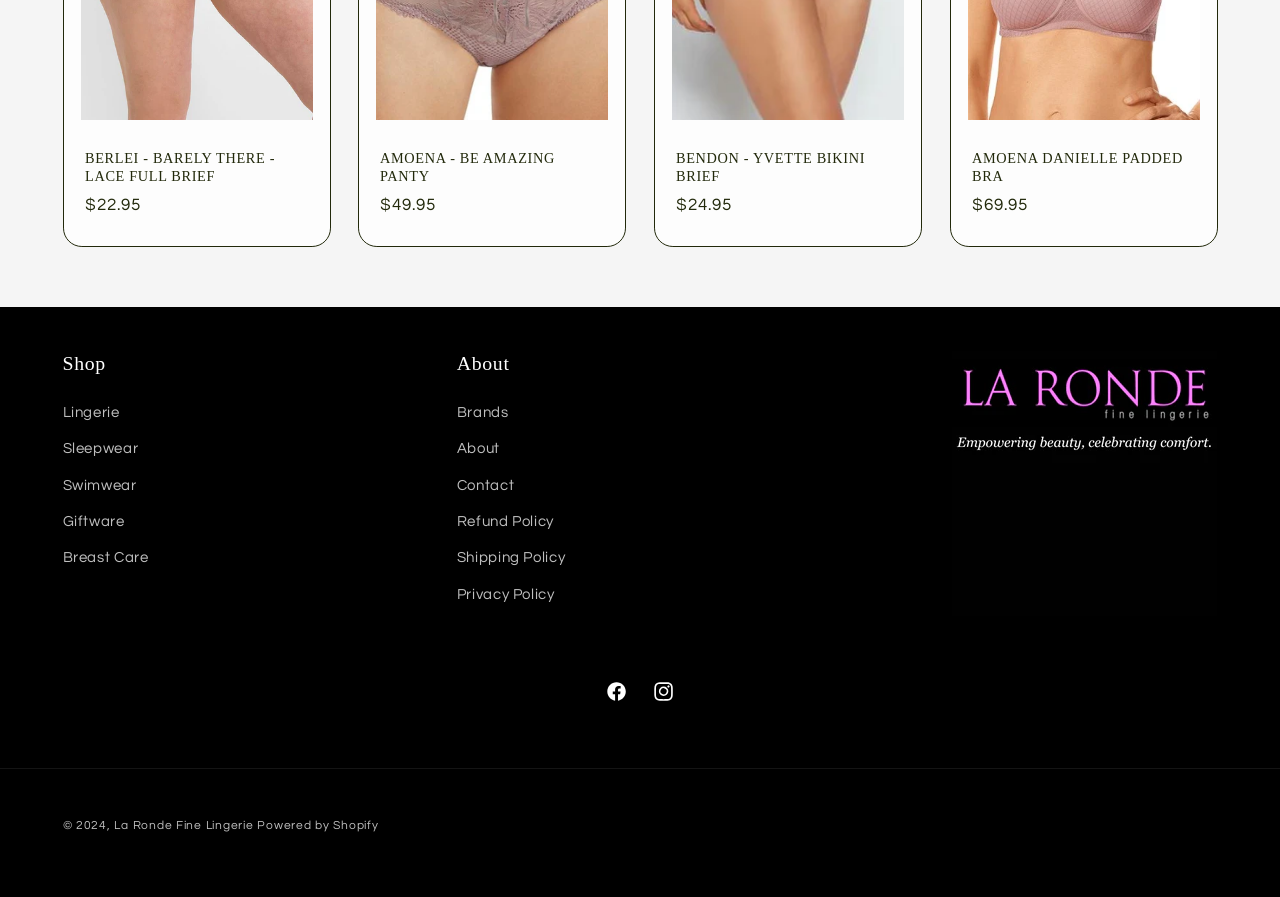Could you highlight the region that needs to be clicked to execute the instruction: "Follow La Ronde Fine Lingerie on Facebook"?

[0.464, 0.746, 0.5, 0.797]